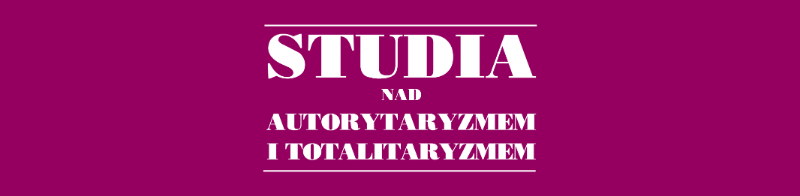Create a detailed narrative that captures the essence of the image.

The image features a bold and striking title presented in large, uppercase letters against a vibrant purple background. The text reads "STUDIA NAD AUTORYTARYZMEM I TOTALITARYZMEM," which translates to "Studies on Authoritarianism and Totalitarianism." This typography style emphasizes the significance of the subject matter, likely related to academic or intellectual explorations of the political concepts of authoritarianism and totalitarianism. The overall design is impactful and captures the viewer's attention, suggesting an important discourse or publication in the field of political science or sociology.